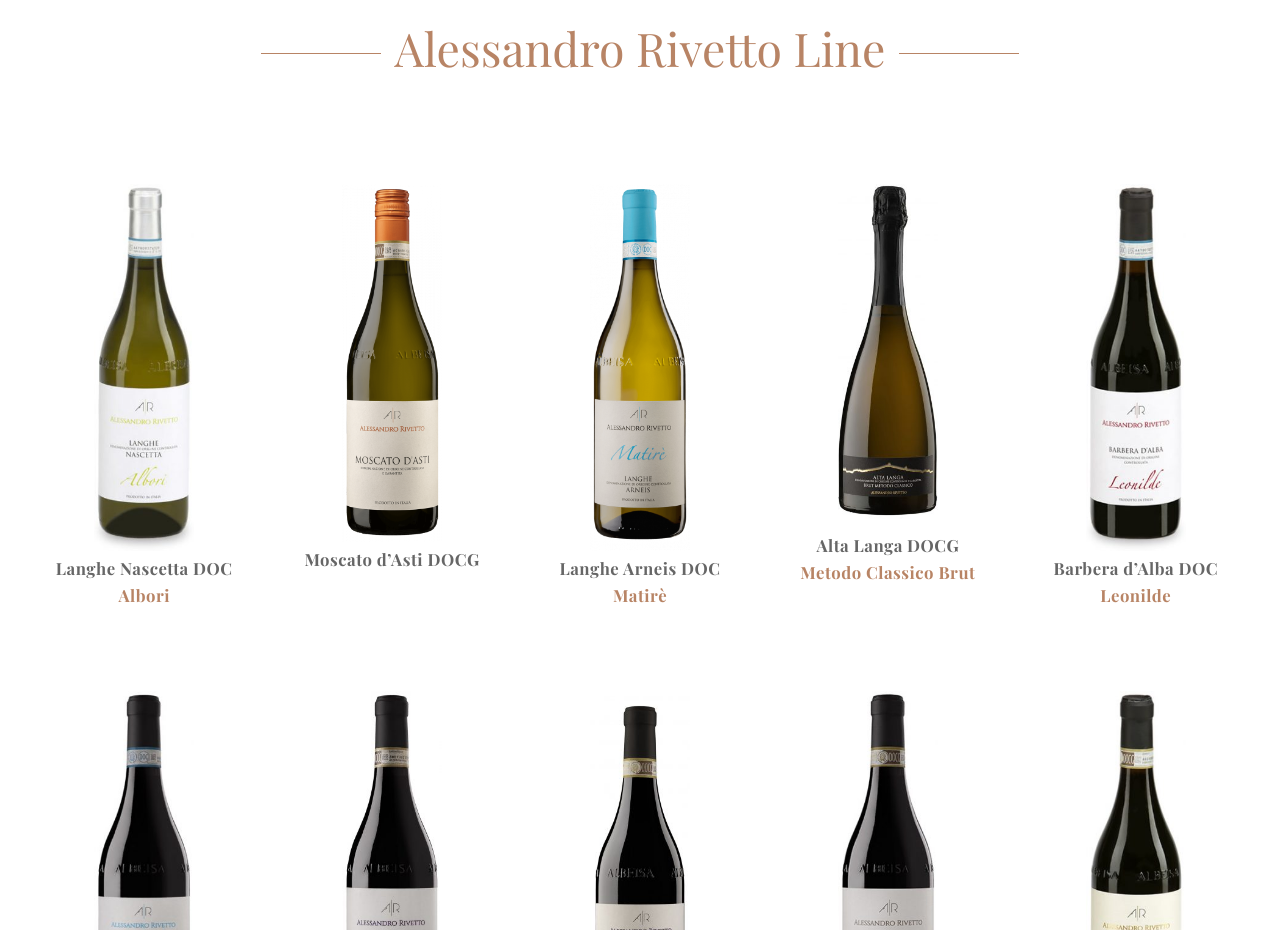Identify the bounding box coordinates of the clickable region necessary to fulfill the following instruction: "Contact us about our Free IT Service Transition offering". The bounding box coordinates should be four float numbers between 0 and 1, i.e., [left, top, right, bottom].

None